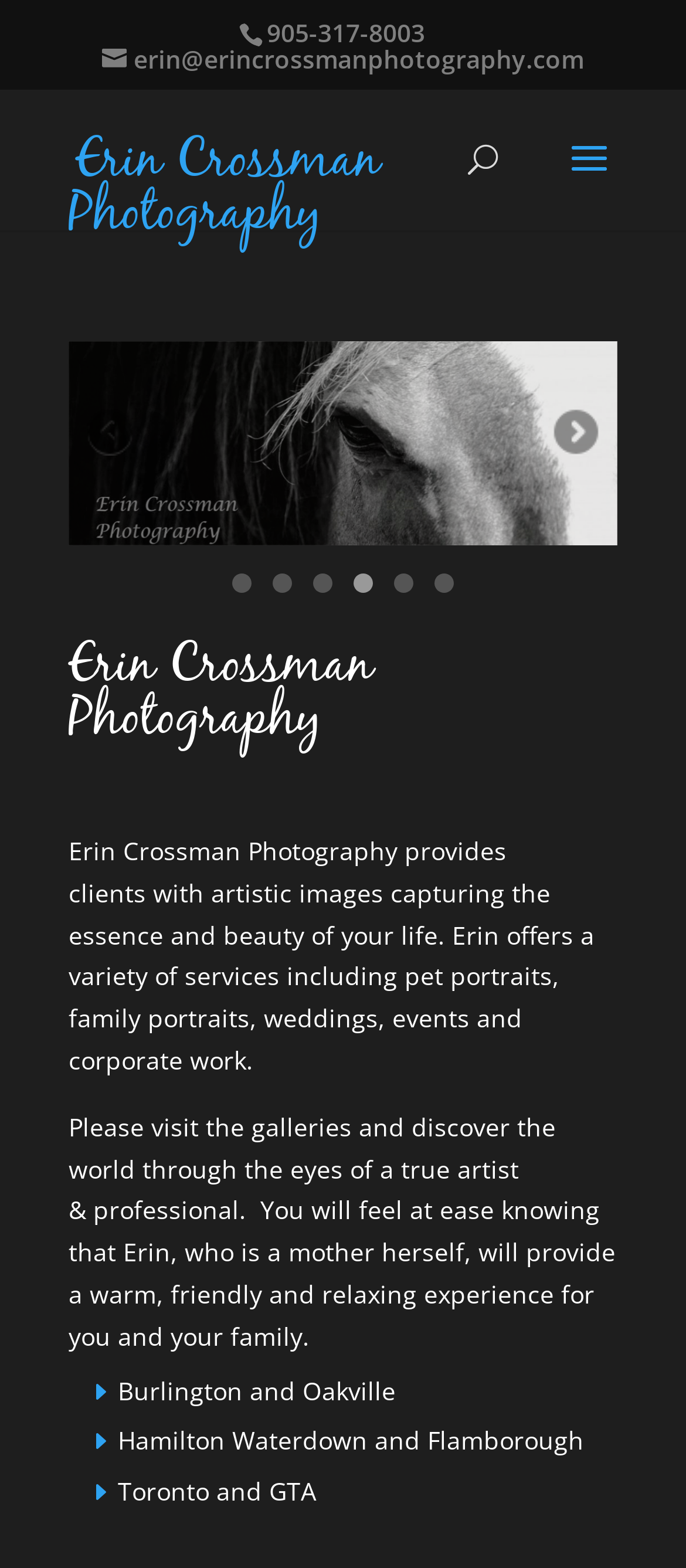Detail the features and information presented on the webpage.

The webpage is for Erin Crossman Photography, a photography service that focuses on capturing the essence and beauty of life through artistic images. At the top of the page, there are three links: a phone number, an email address, and the website's name. Below these links, there is a search bar with a label "Search for:".

The main content of the page is a slideshow, which takes up most of the screen. The slideshow has six slides, each with a link and an image. The first slide has an image with the caption "Erin Crossman Horses". The slideshow controls are located below the slides, with links to navigate to each slide.

Below the slideshow, there is a heading that reads "Erin Crossman Photography". Following this heading, there are three paragraphs of text that describe the photography services offered, including pet portraits, family portraits, weddings, events, and corporate work. The text also mentions that Erin, the photographer, is a mother herself and provides a warm and relaxing experience for clients.

At the bottom of the page, there are three lines of text that list the service areas: Burlington and Oakville, Hamilton Waterdown and Flamborough, and Toronto and GTA.